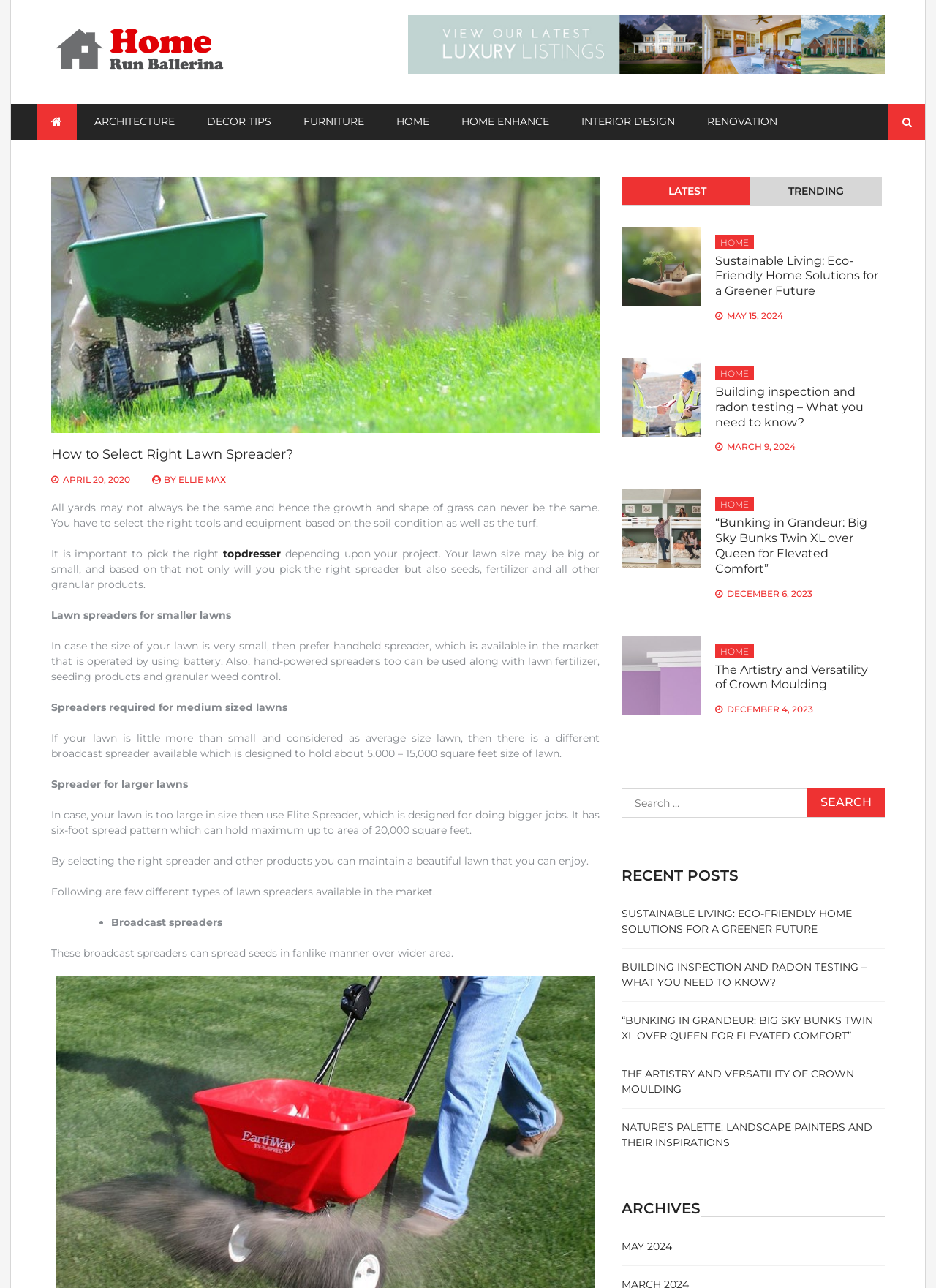Pinpoint the bounding box coordinates of the area that must be clicked to complete this instruction: "Click on the 'SUSTAINABLE LIVING: ECO-FRIENDLY HOME SOLUTIONS FOR A GREENER FUTURE' link".

[0.664, 0.704, 0.91, 0.726]